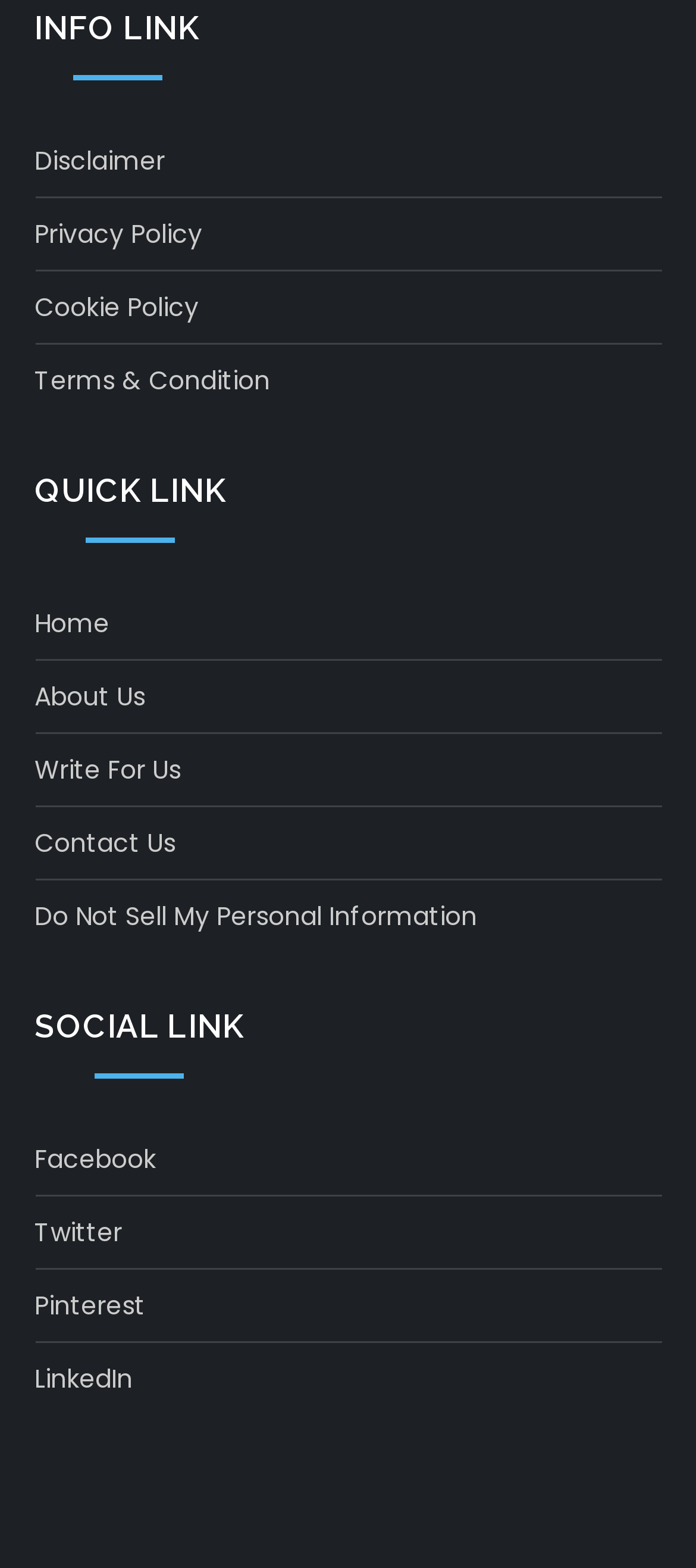Show me the bounding box coordinates of the clickable region to achieve the task as per the instruction: "Go to home page".

[0.05, 0.382, 0.158, 0.412]